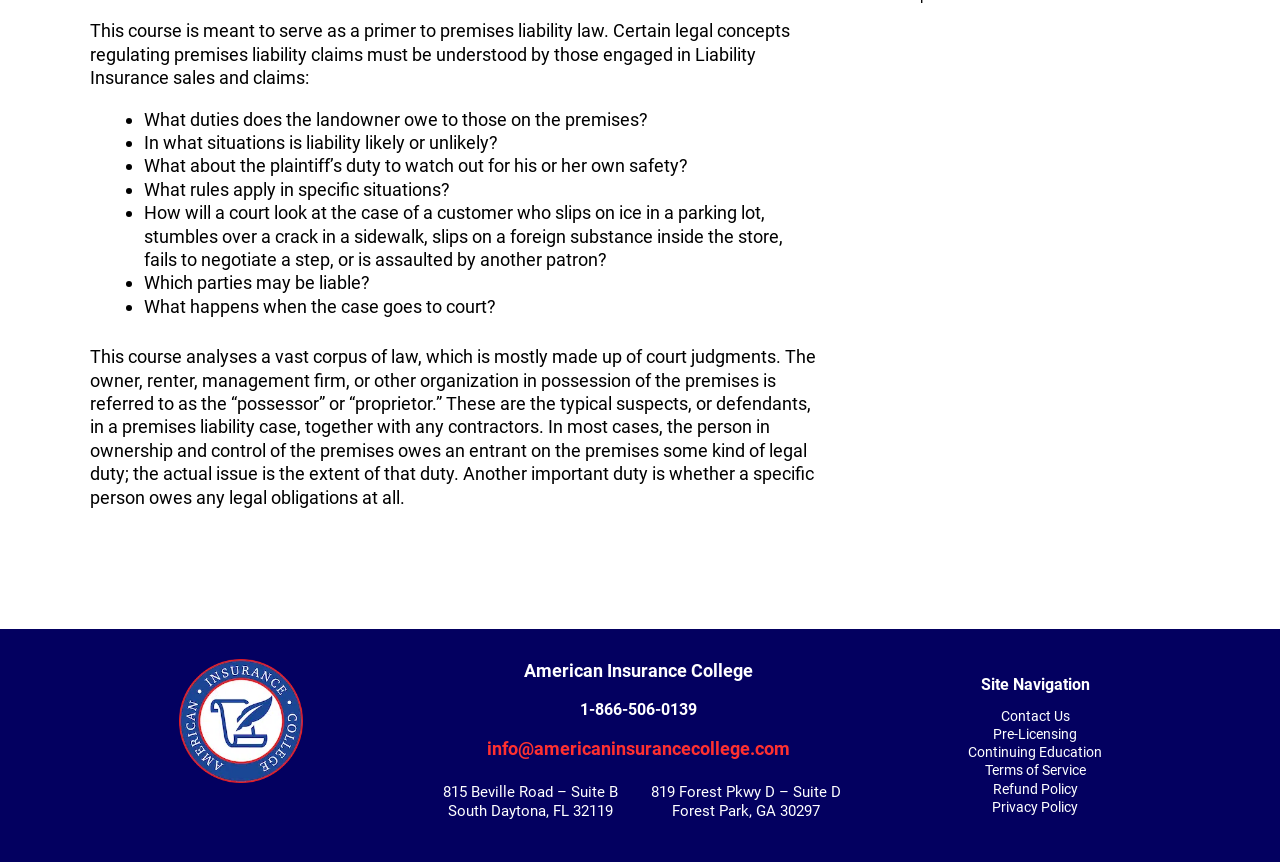Find the bounding box of the UI element described as follows: "Continuing Education".

[0.756, 0.863, 0.861, 0.882]